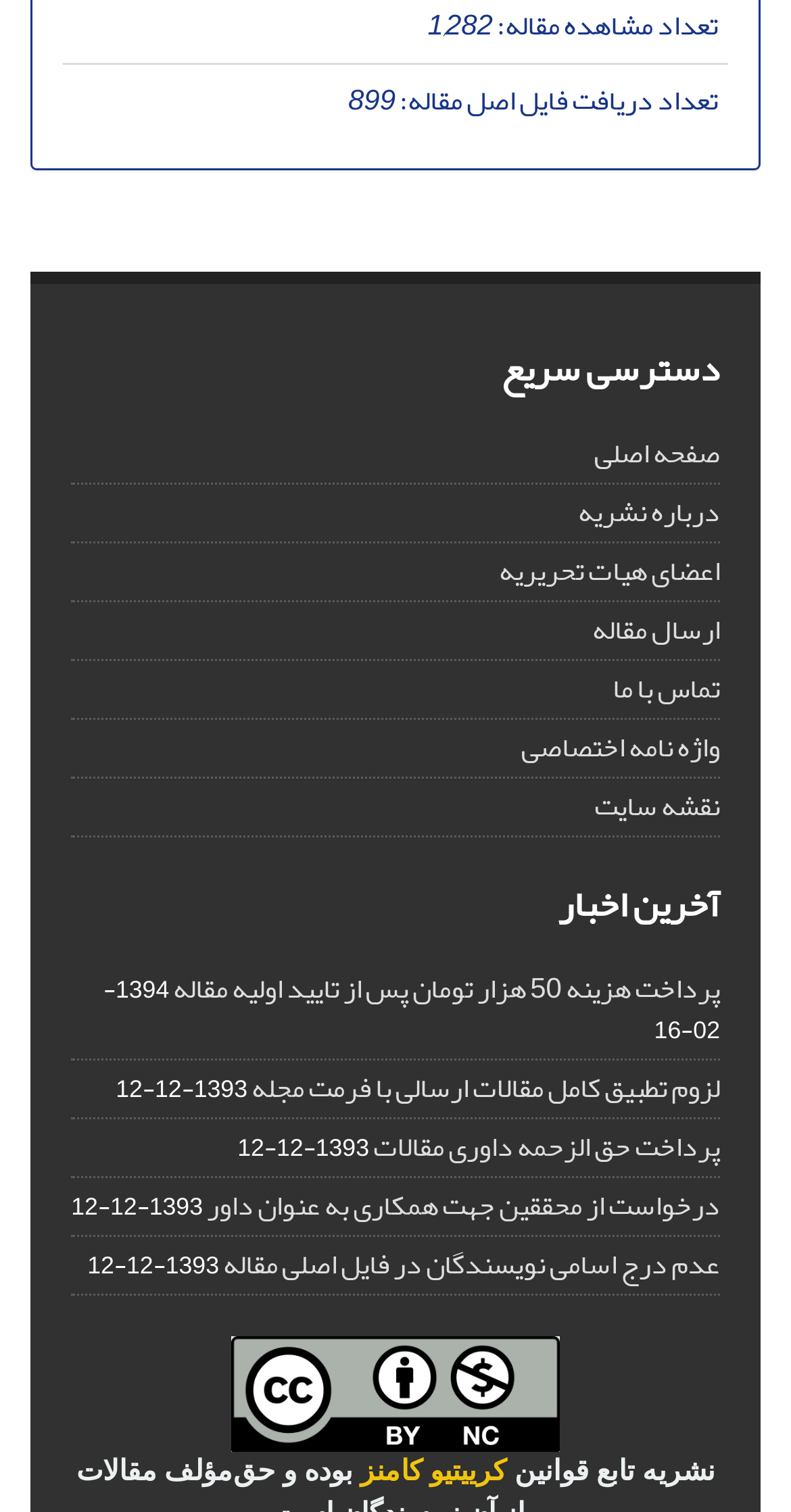From the webpage screenshot, identify the region described by واژه نامه اختصاصی. Provide the bounding box coordinates as (top-left x, top-left y, bottom-right x, bottom-right y), with each value being a floating point number between 0 and 1.

[0.659, 0.476, 0.91, 0.512]